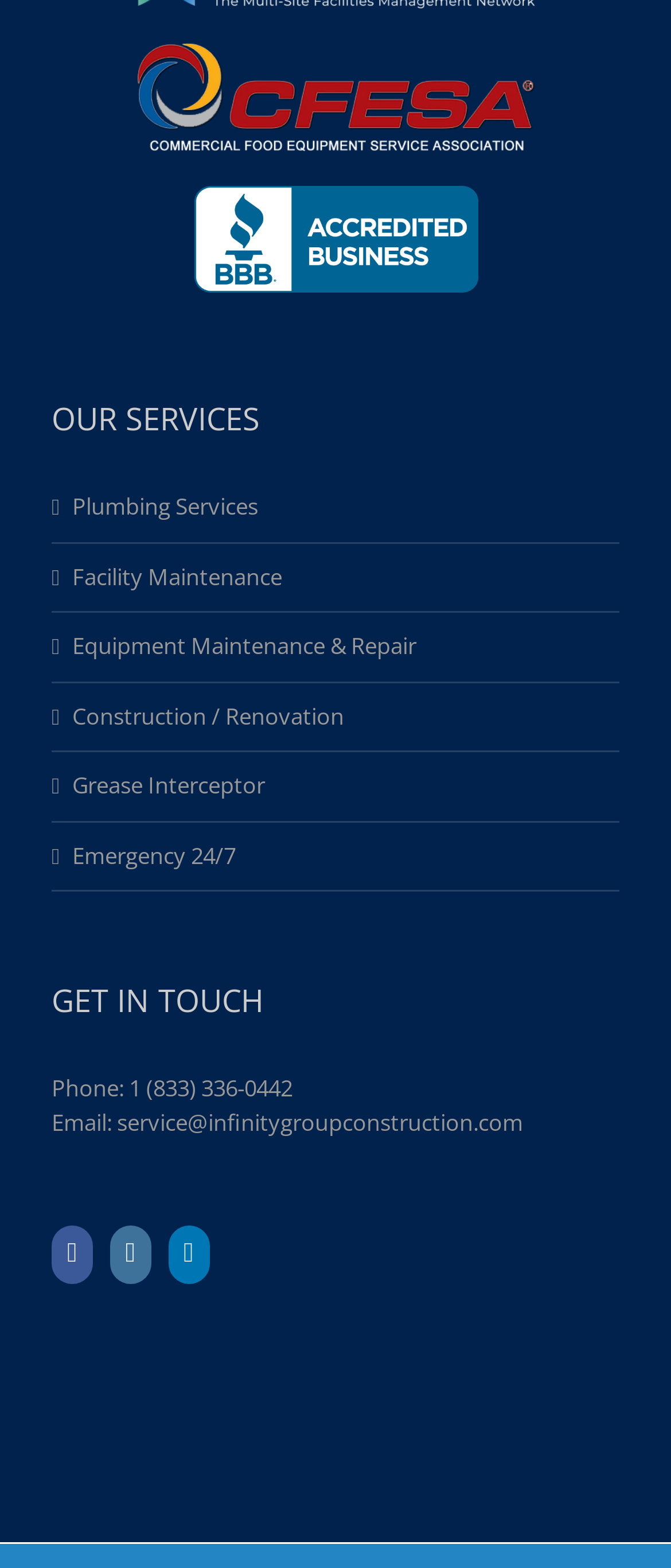What is the purpose of the webpage?
Give a one-word or short phrase answer based on the image.

To provide information about the company's services